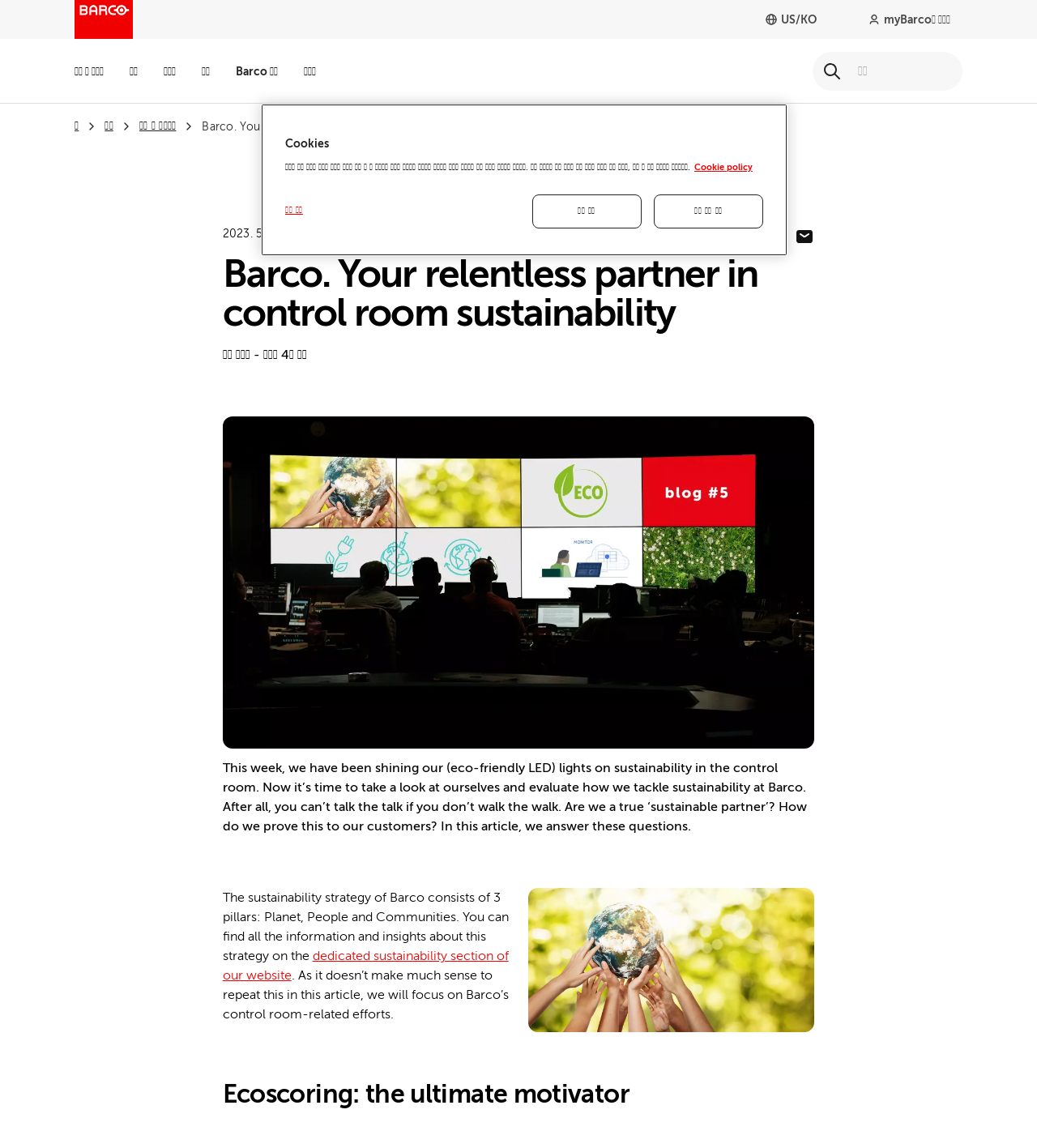What is the logo of the company at the top left corner?
Answer the question using a single word or phrase, according to the image.

Barco logo